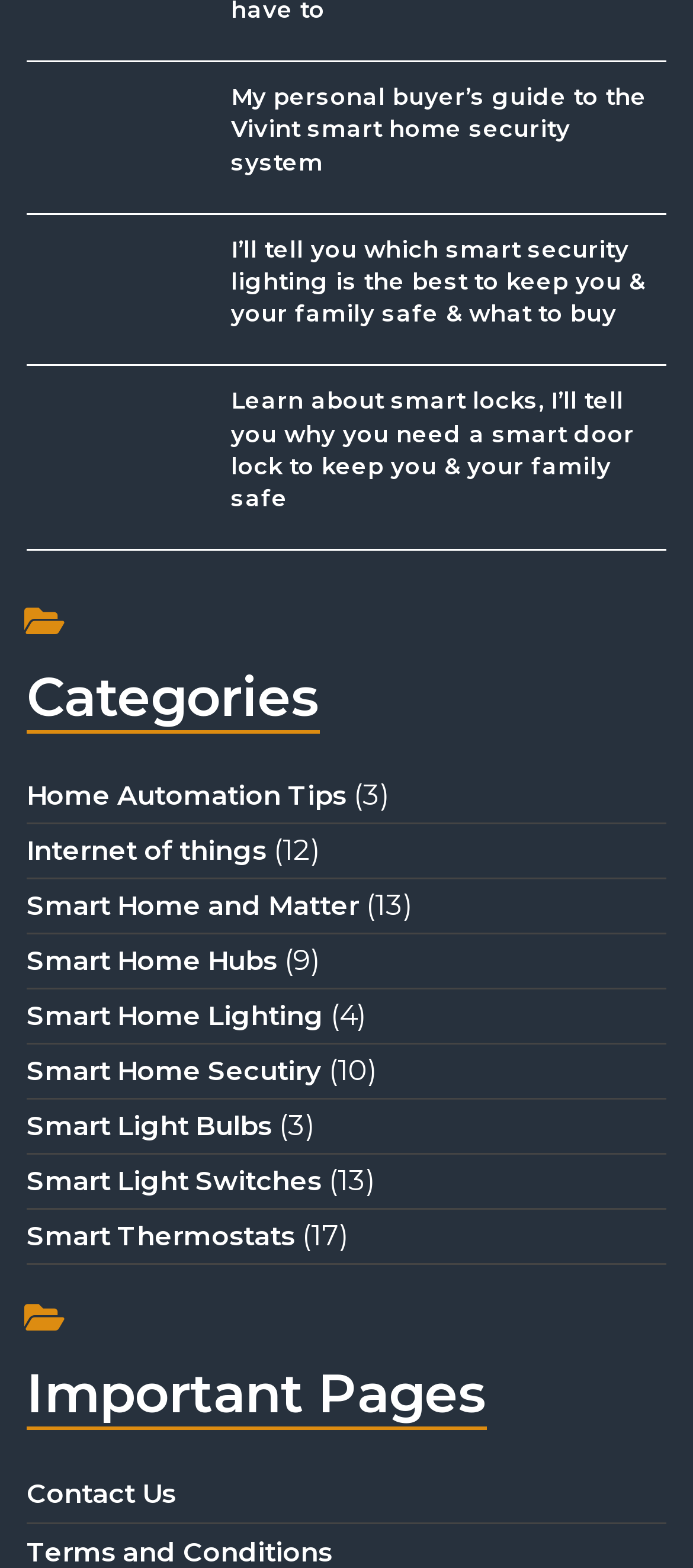What is the topic of the first article on the webpage?
Please respond to the question with a detailed and informative answer.

The first article on the webpage is about Vivint Smart Home Security, with a link and an image related to this topic.